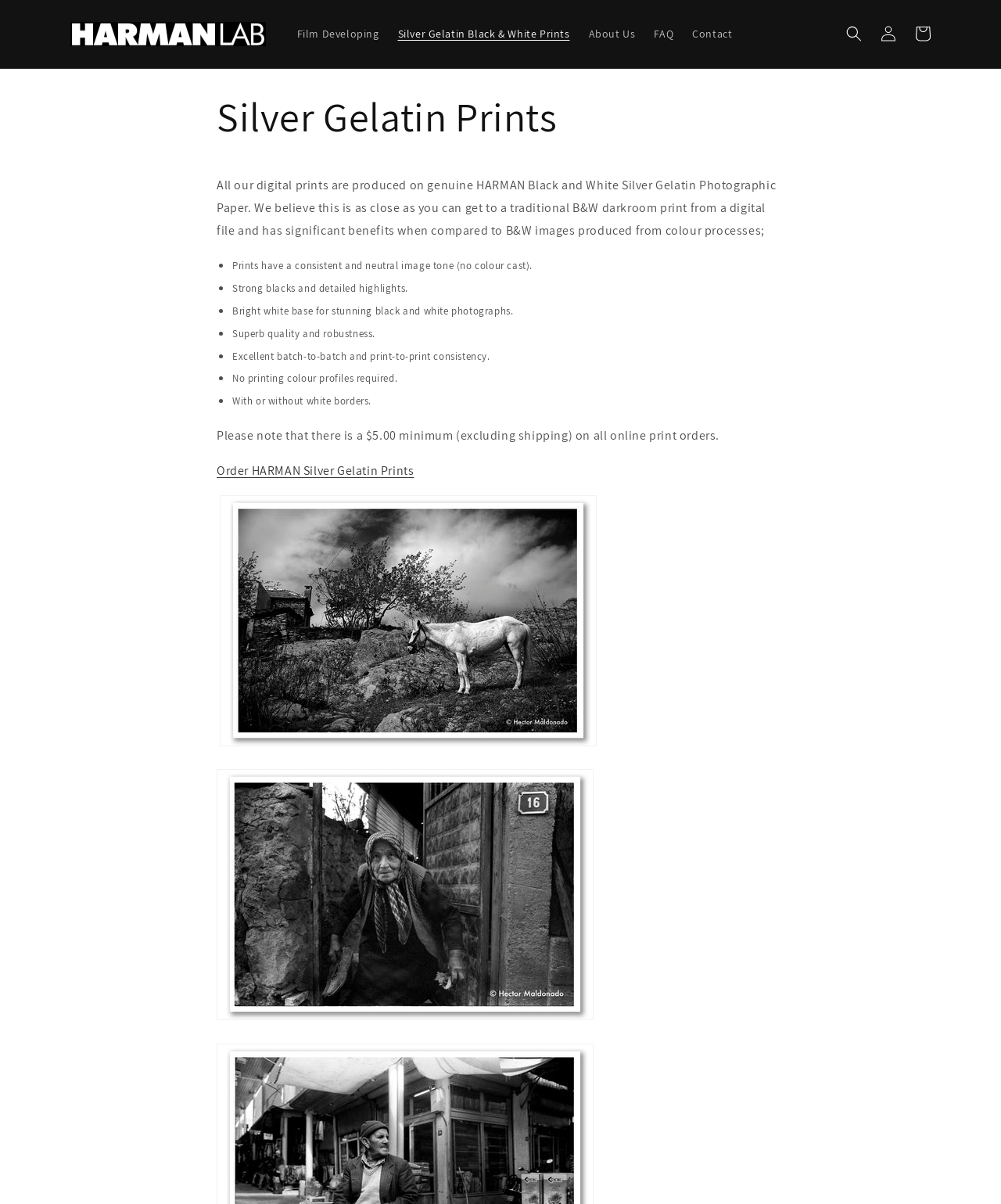Give a one-word or one-phrase response to the question:
What is the minimum order amount for online print orders?

$5.00